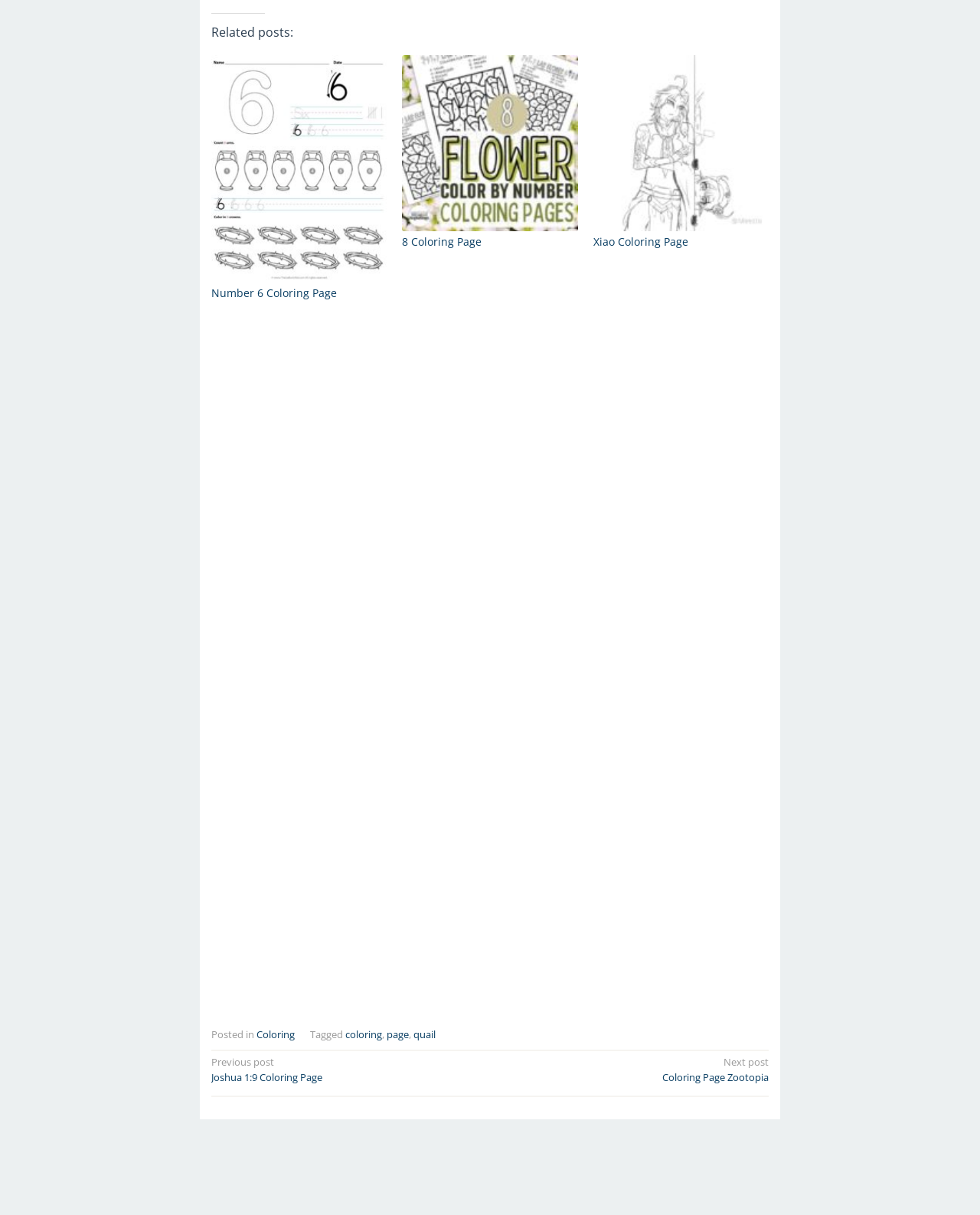Please identify the bounding box coordinates of the clickable area that will allow you to execute the instruction: "View the Xiao Coloring Page".

[0.605, 0.046, 0.784, 0.19]